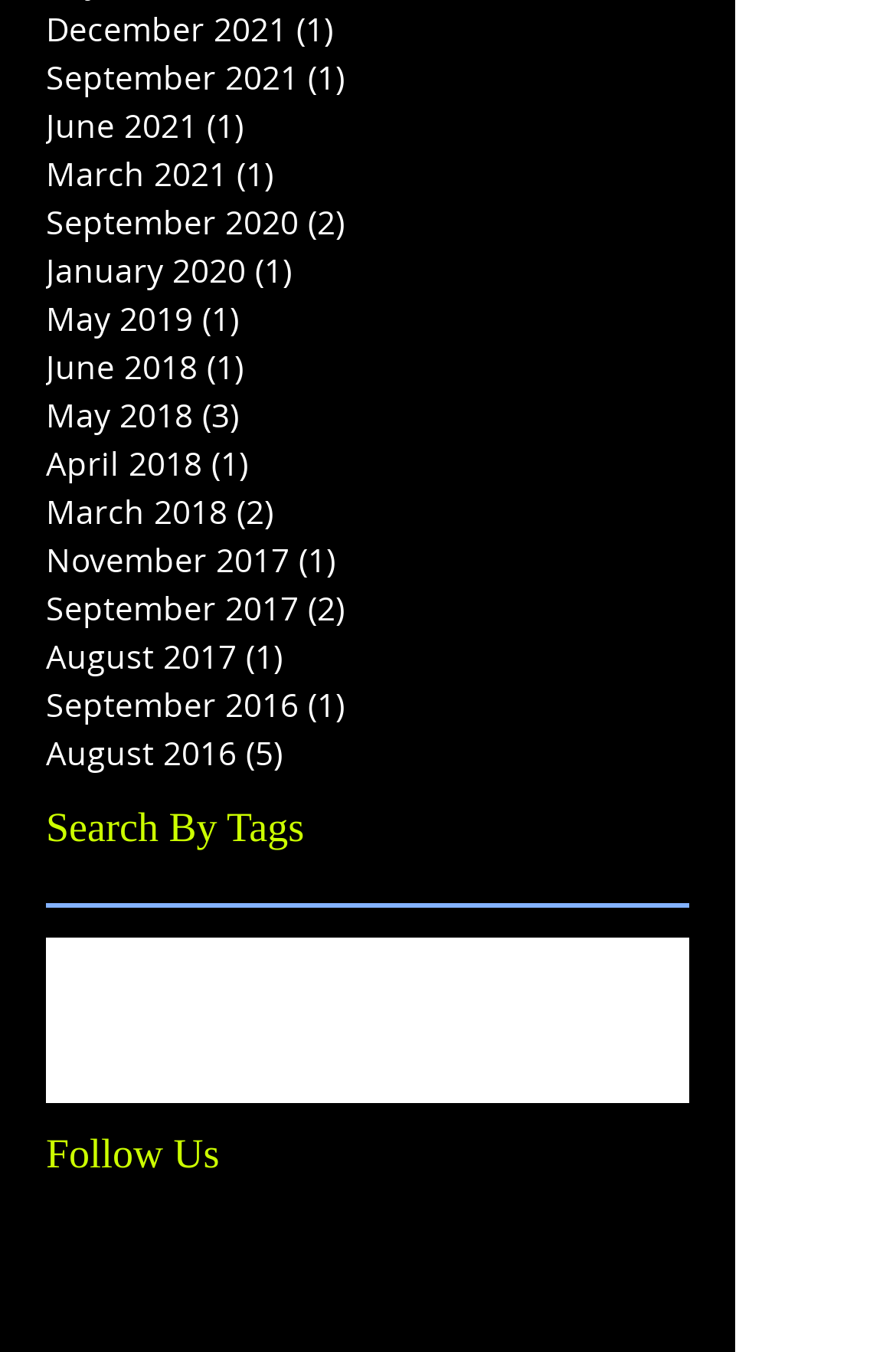How many months are listed on the webpage?
Analyze the image and provide a thorough answer to the question.

I counted the number of links on the webpage that represent months, starting from December 2021 to August 2016, and found 17 months listed.